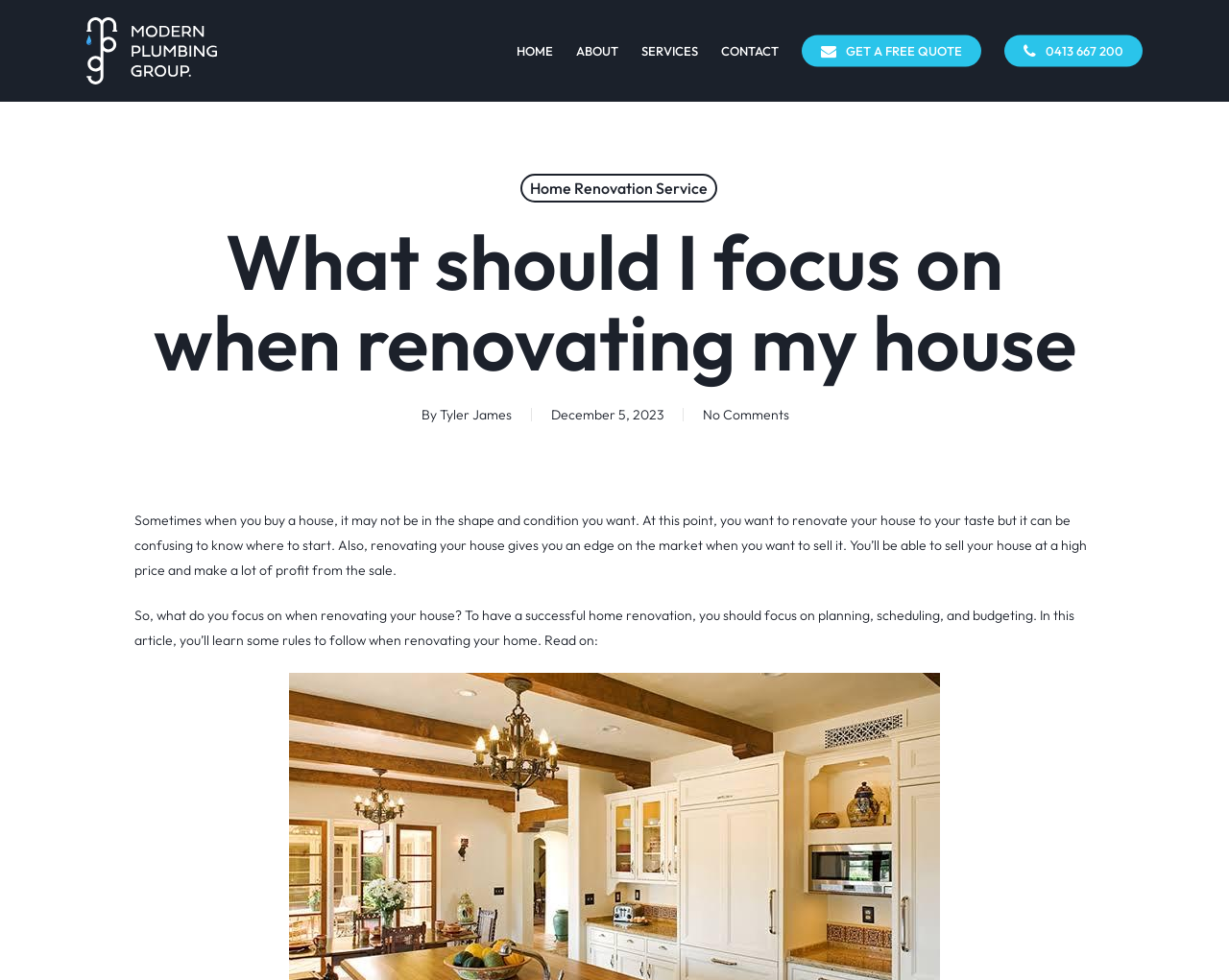Provide the bounding box coordinates of the area you need to click to execute the following instruction: "Contact Modern Plumbing Group".

[0.577, 0.046, 0.643, 0.058]